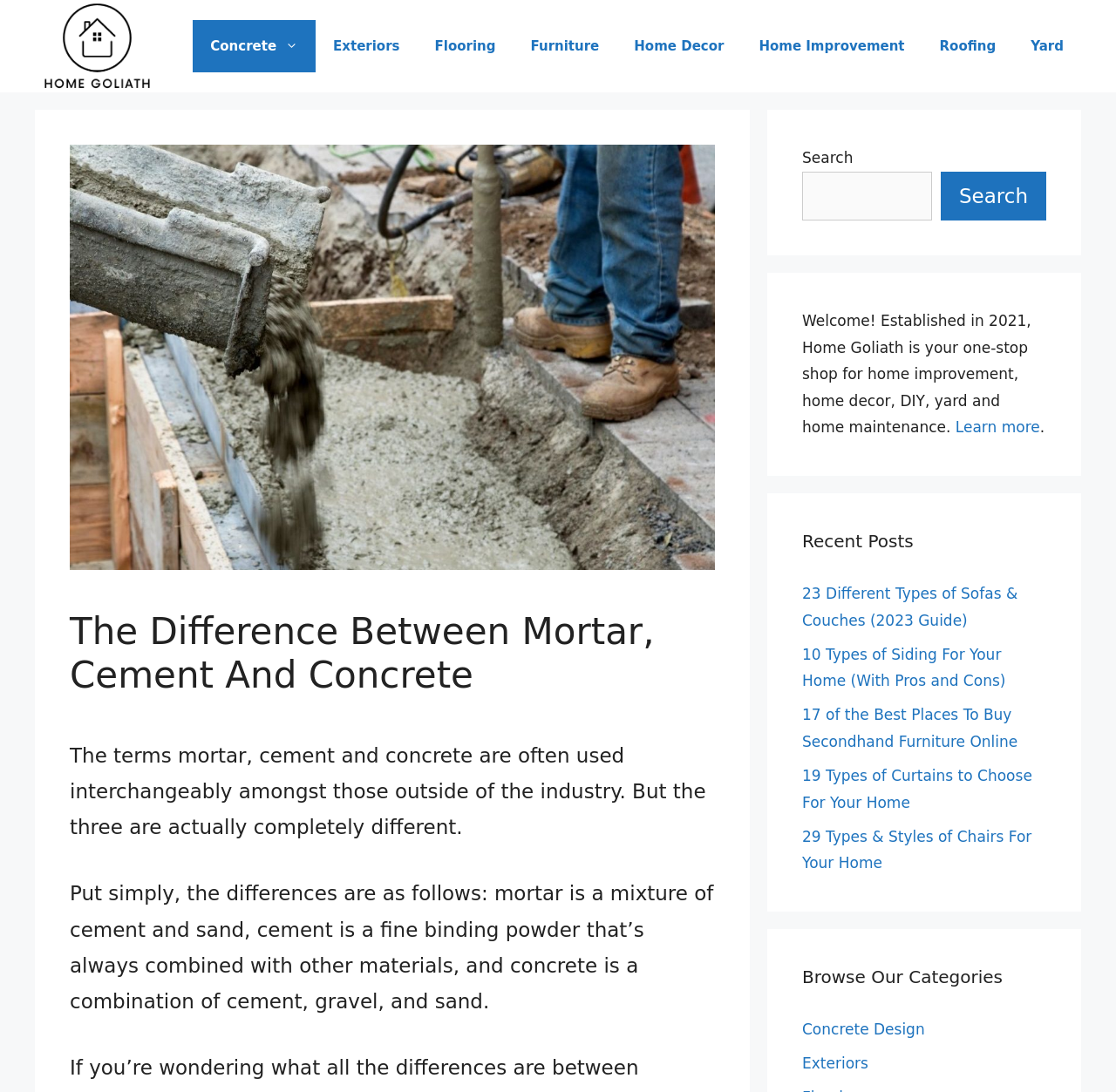Determine which piece of text is the heading of the webpage and provide it.

The Difference Between Mortar, Cement And Concrete